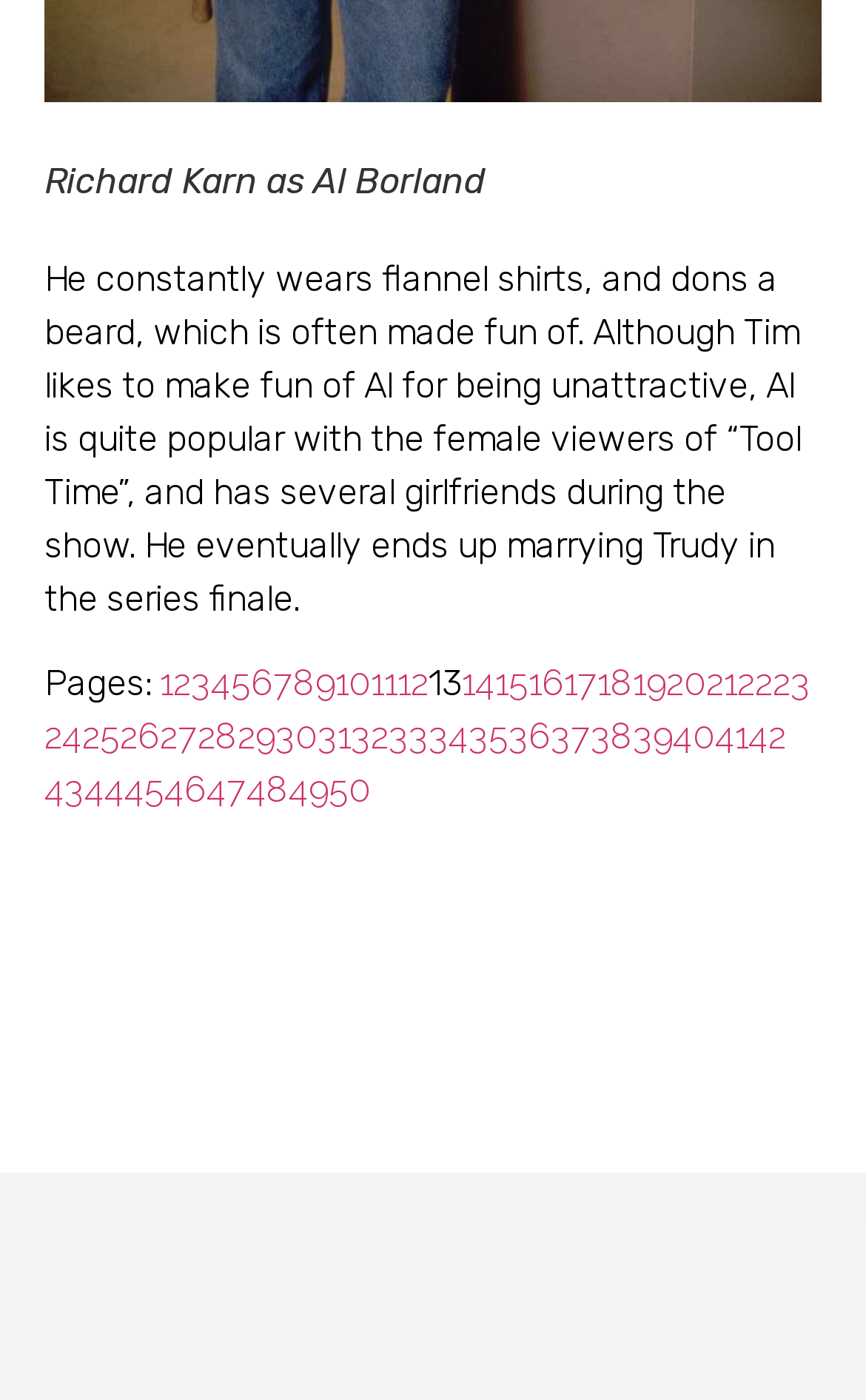Highlight the bounding box coordinates of the region I should click on to meet the following instruction: "View page 1".

[0.185, 0.473, 0.2, 0.503]